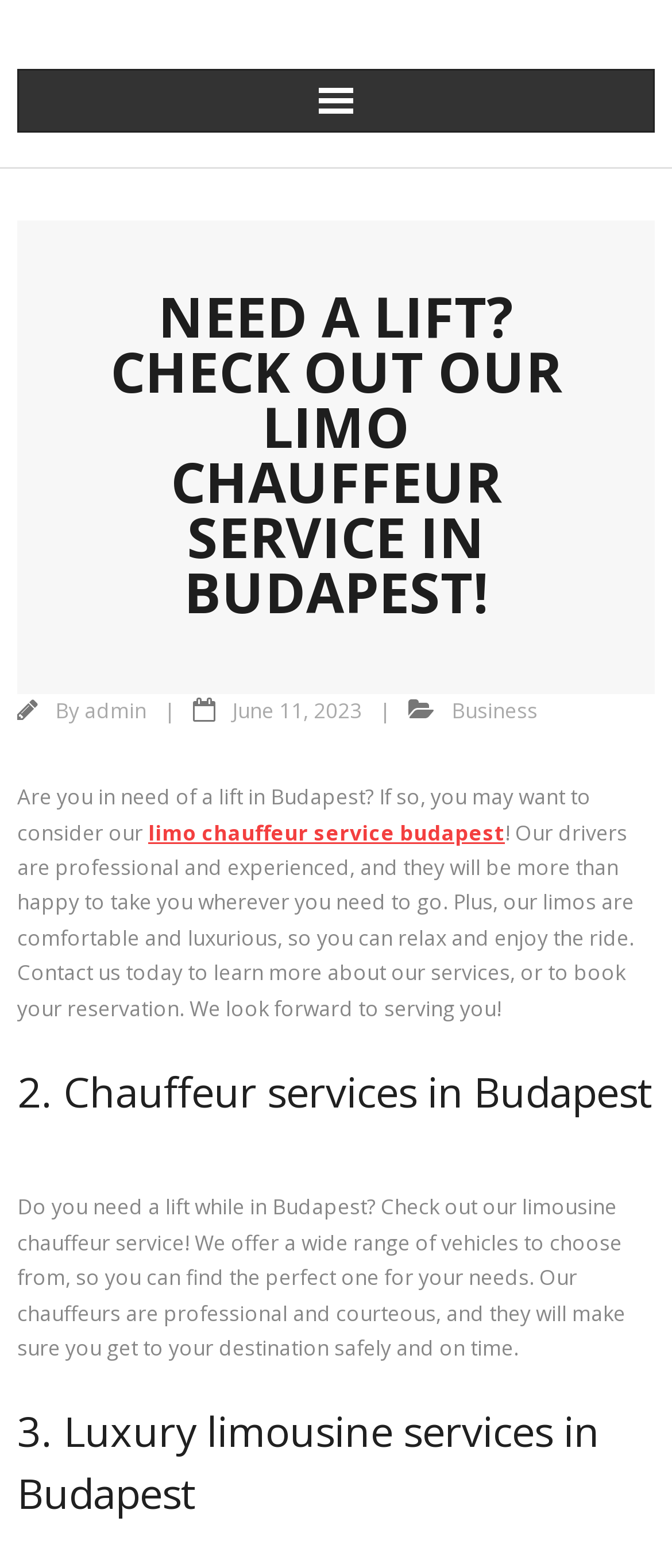Predict the bounding box coordinates of the UI element that matches this description: "limo chauffeur service budapest". The coordinates should be in the format [left, top, right, bottom] with each value between 0 and 1.

[0.221, 0.521, 0.751, 0.54]